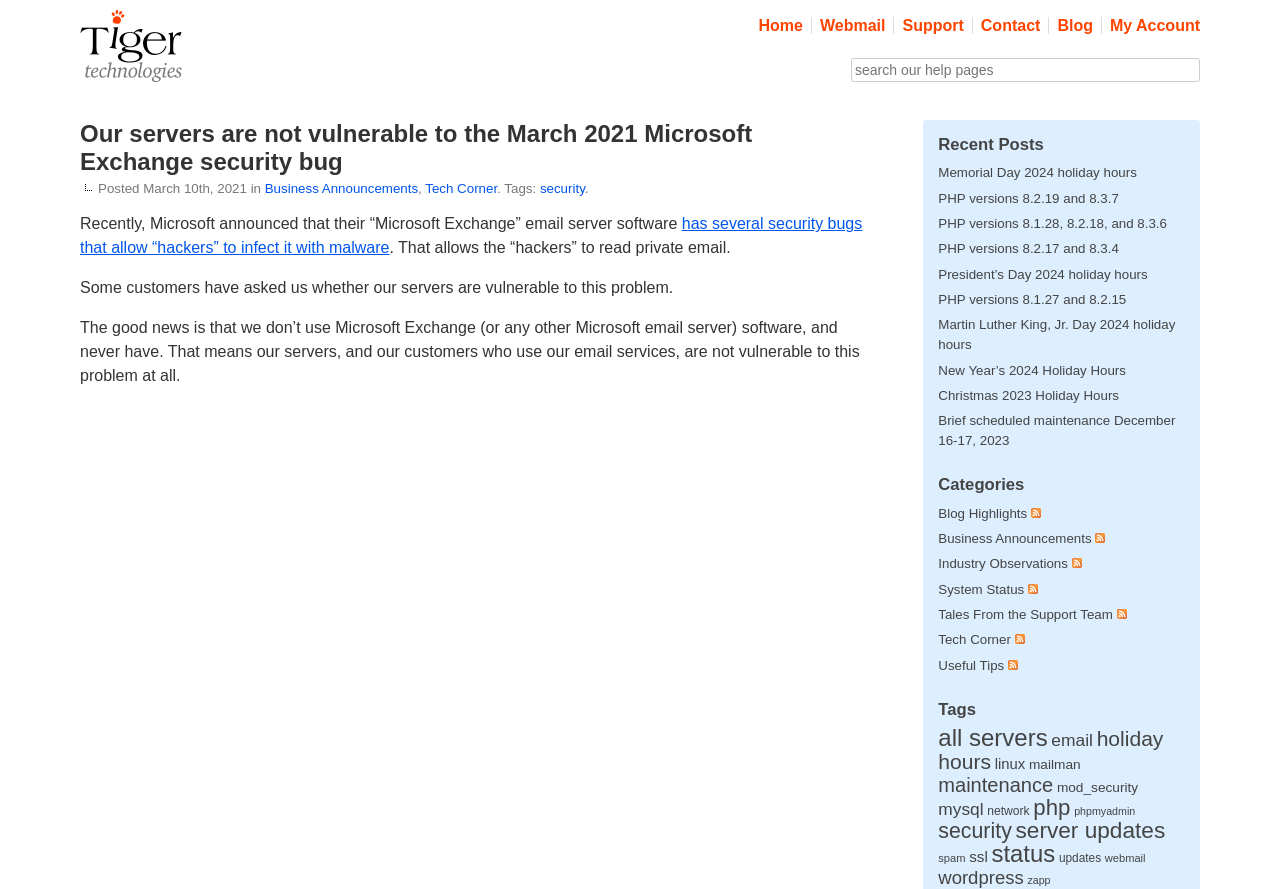How many recent posts are listed on the webpage?
Please describe in detail the information shown in the image to answer the question.

I found the answer by counting the number of links under the 'Recent Posts' heading, which are 'Memorial Day 2024 holiday hours', 'PHP versions 8.2.19 and 8.3.7', and so on.